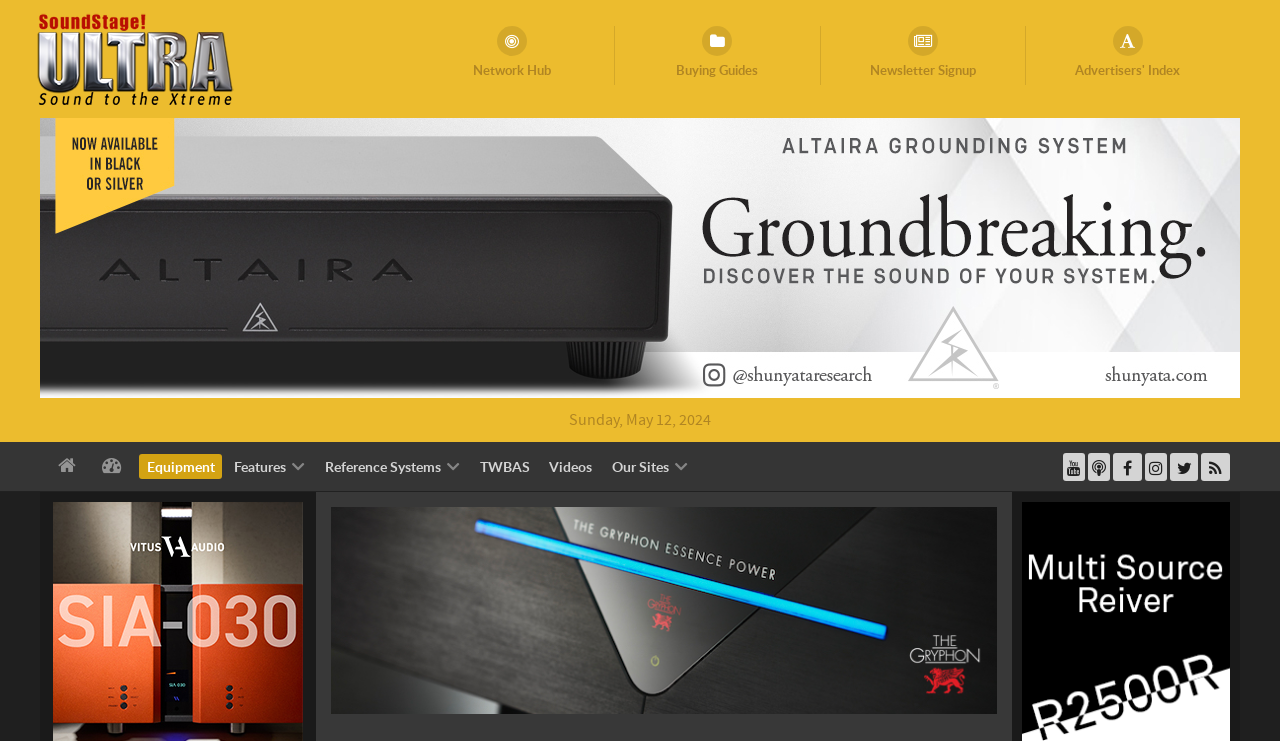By analyzing the image, answer the following question with a detailed response: What is the date displayed on the webpage?

I found the date by looking at the StaticText element with the bounding box coordinates [0.445, 0.555, 0.555, 0.579], which contains the text 'Sunday, May 12, 2024'.